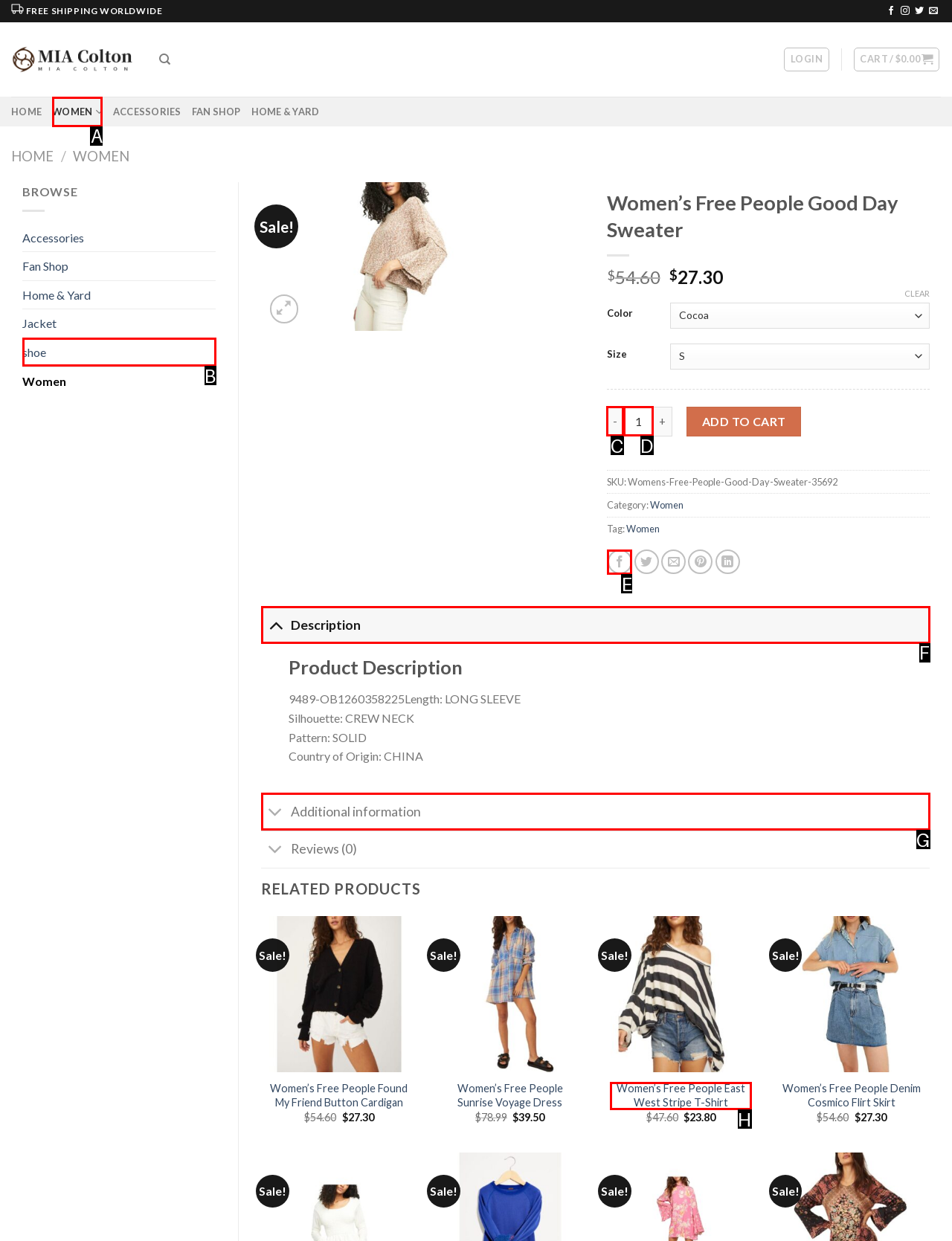Which option should I select to accomplish the task: Share the product on Facebook? Respond with the corresponding letter from the given choices.

E